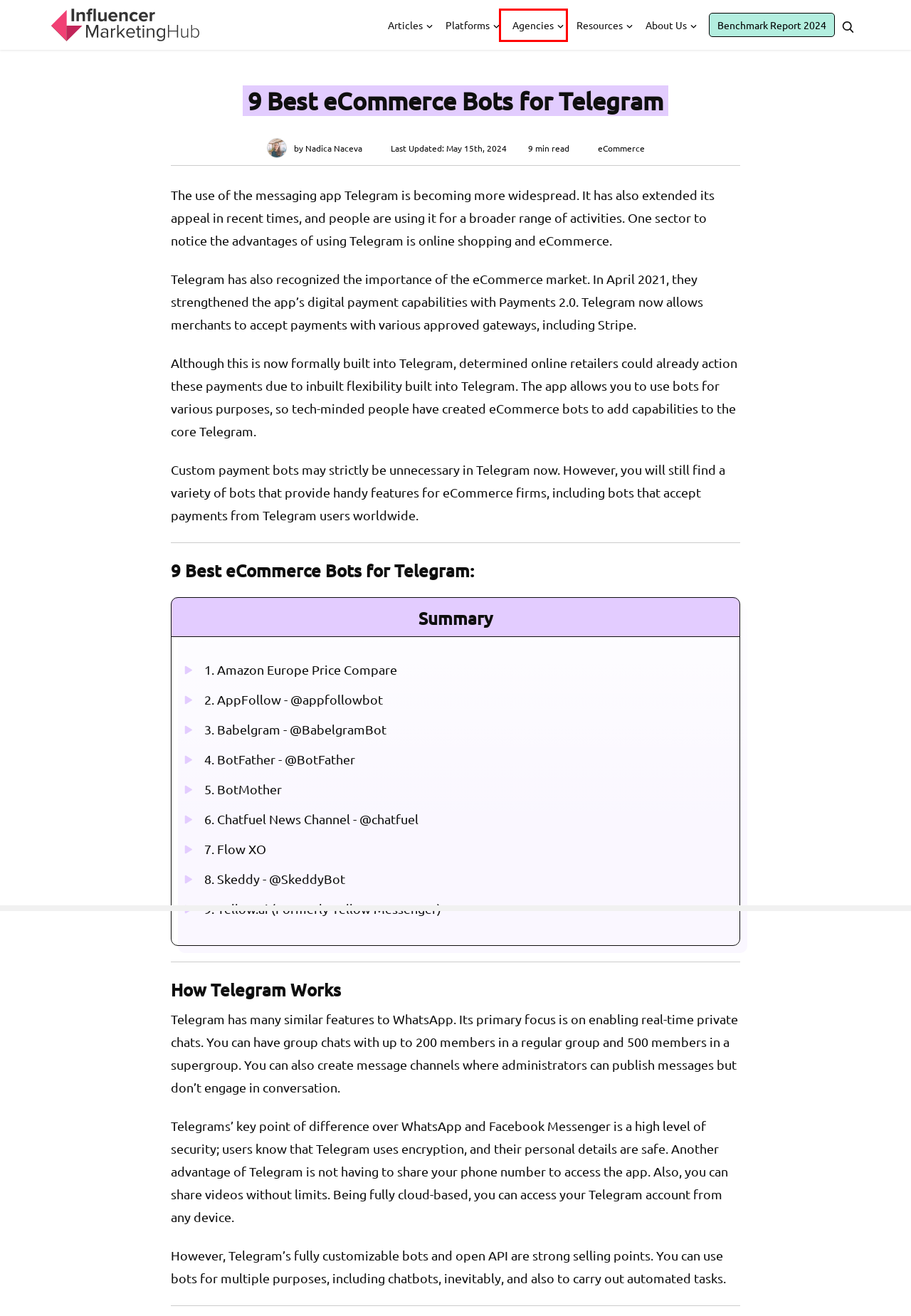Given a webpage screenshot with a UI element marked by a red bounding box, choose the description that best corresponds to the new webpage that will appear after clicking the element. The candidates are:
A. Top Influencer Marketing Platforms for June 2024
B. Influencer Marketing | #1 Platform, Agency & Influencer Resources
C. The State of Influencer Marketing Benchmark Report 2024
D. Resources | Influencer Marketing Hub
E. Top Influencer Marketing Agencies for June 2024
F. The leading Influencer Marketing Resources | Influencer Marketing Hub
G. eCommerce News, Tools and Resources for eCommerce Brands
H. Nadica Naceva - Author at Influencer Marketing Hub

E